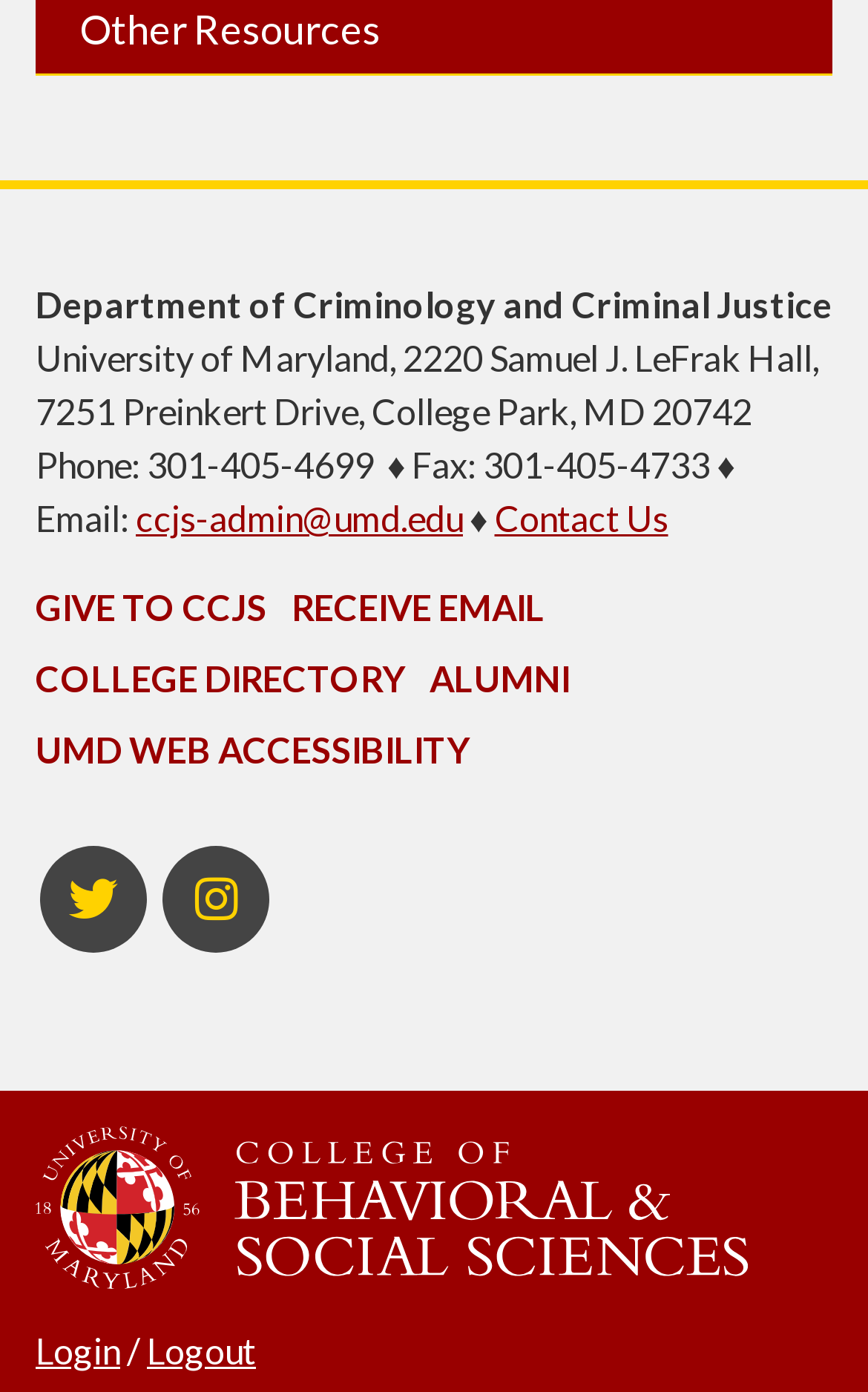What social media platform is represented by the icon with the bounding box coordinates [0.187, 0.608, 0.31, 0.685]? Look at the image and give a one-word or short phrase answer.

Instagram